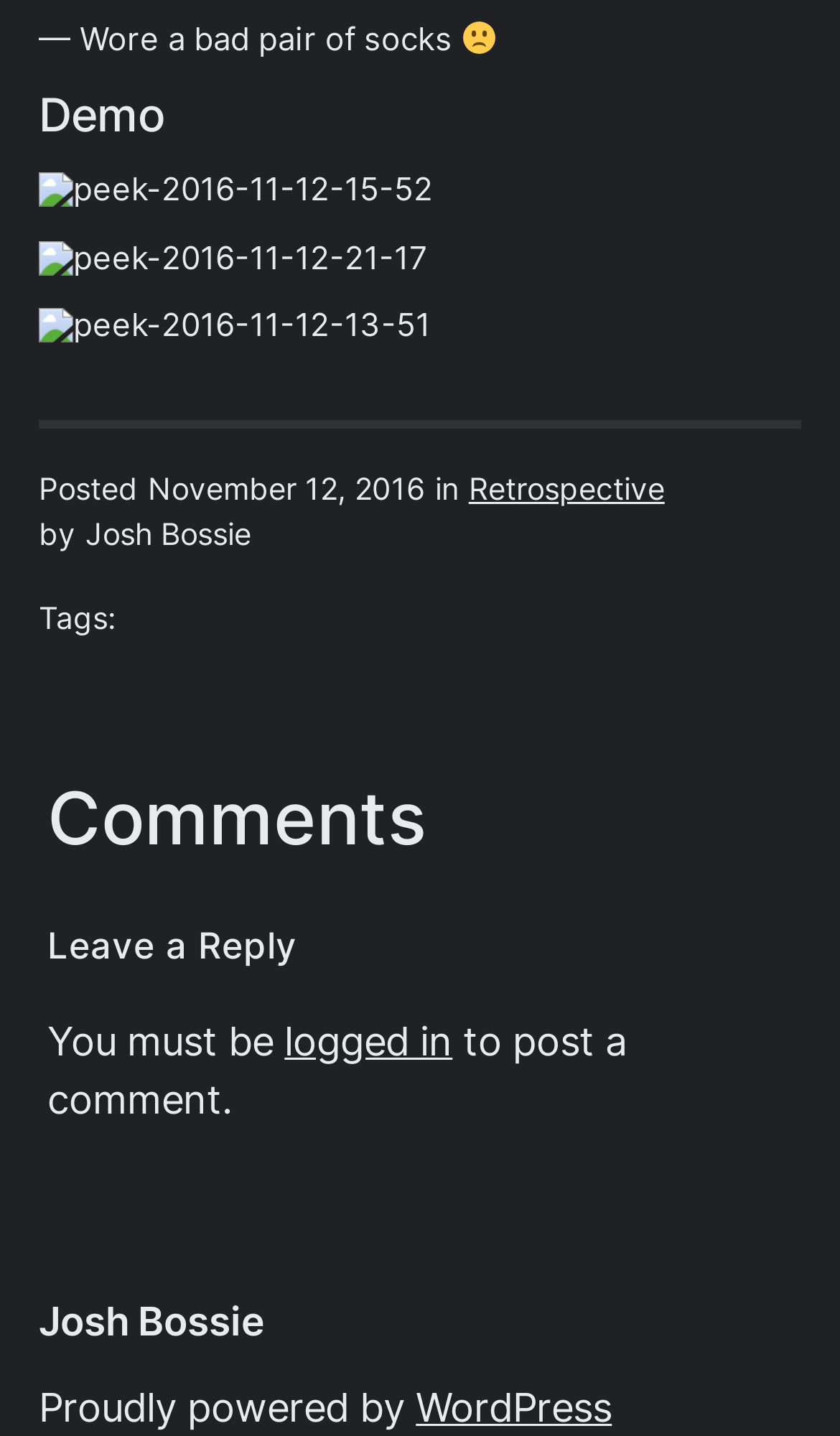Locate the UI element that matches the description Retrospective in the webpage screenshot. Return the bounding box coordinates in the format (top-left x, top-left y, bottom-right x, bottom-right y), with values ranging from 0 to 1.

[0.558, 0.328, 0.791, 0.352]